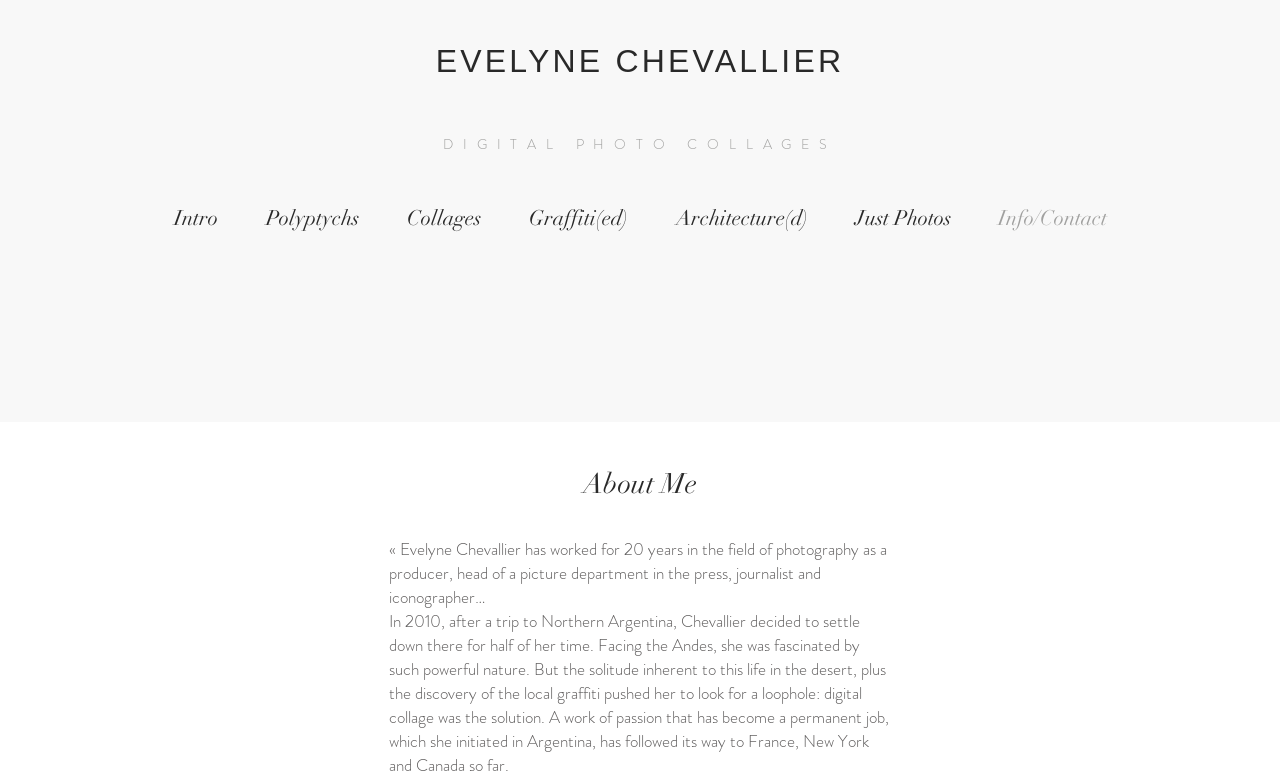Given the element description: "DIGITAL PHOTO COLLAGES", predict the bounding box coordinates of the UI element it refers to, using four float numbers between 0 and 1, i.e., [left, top, right, bottom].

[0.346, 0.173, 0.654, 0.199]